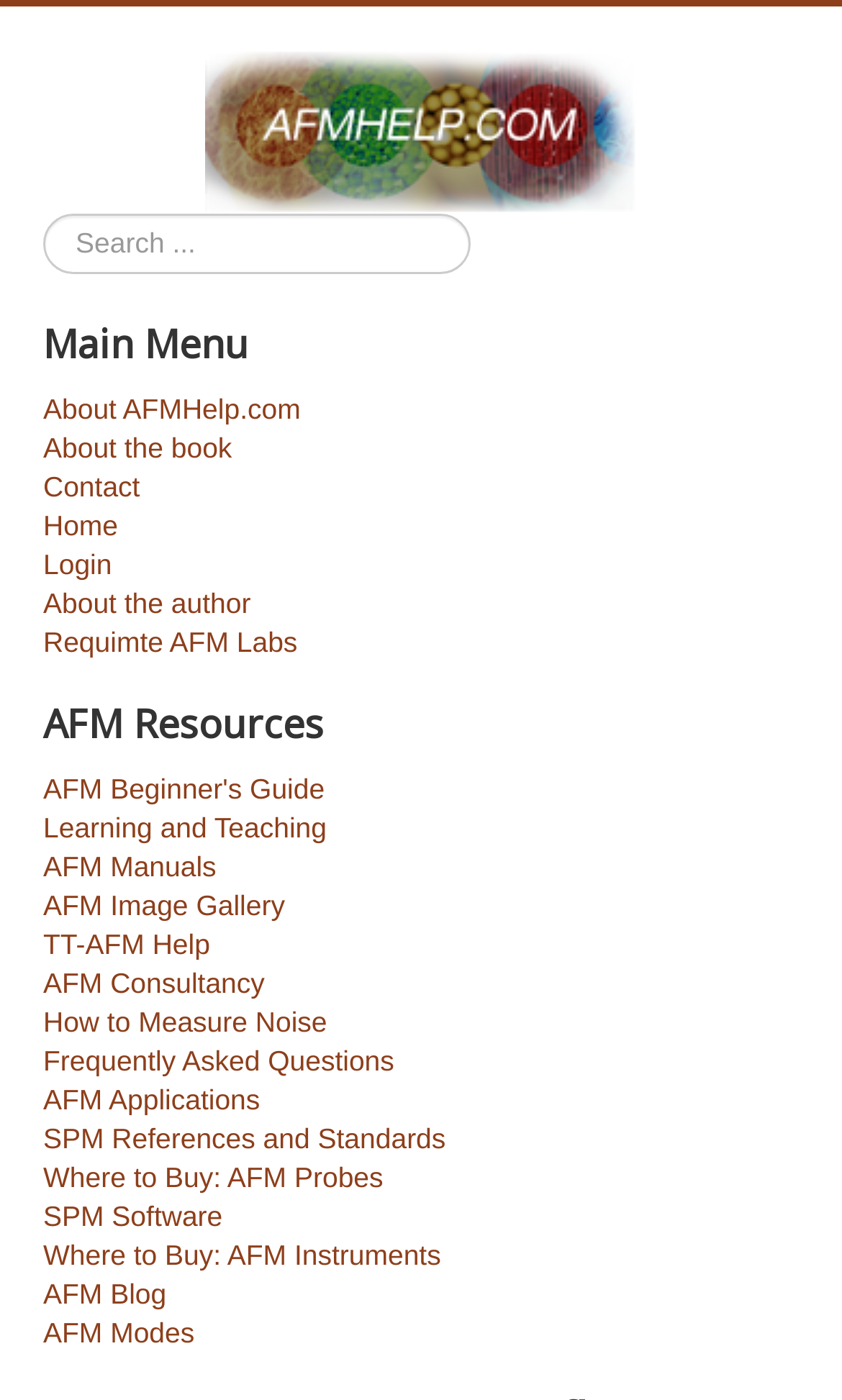Please answer the following question using a single word or phrase: 
How many links are in the main menu?

7